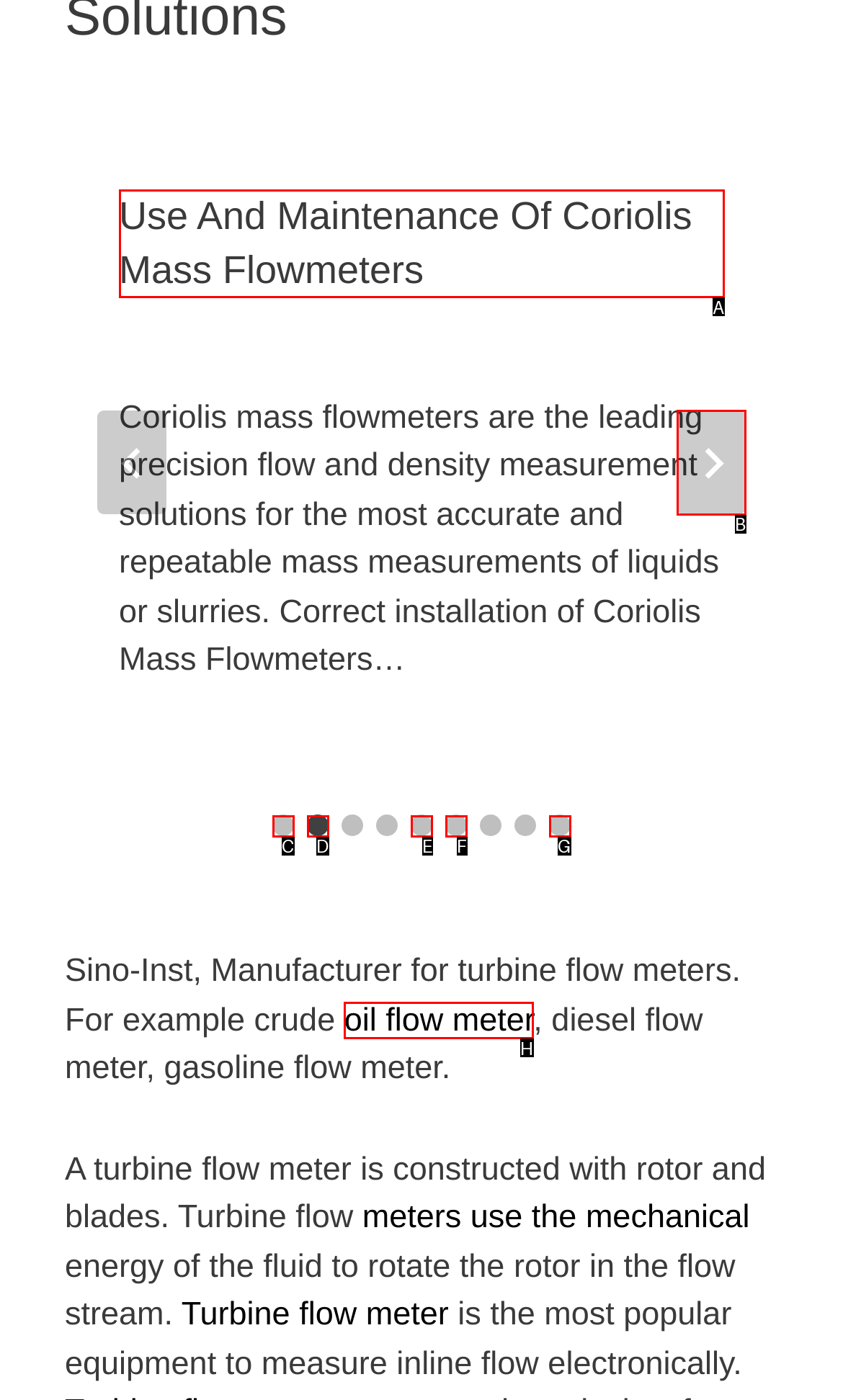Specify the letter of the UI element that should be clicked to achieve the following: Go to next slide
Provide the corresponding letter from the choices given.

B